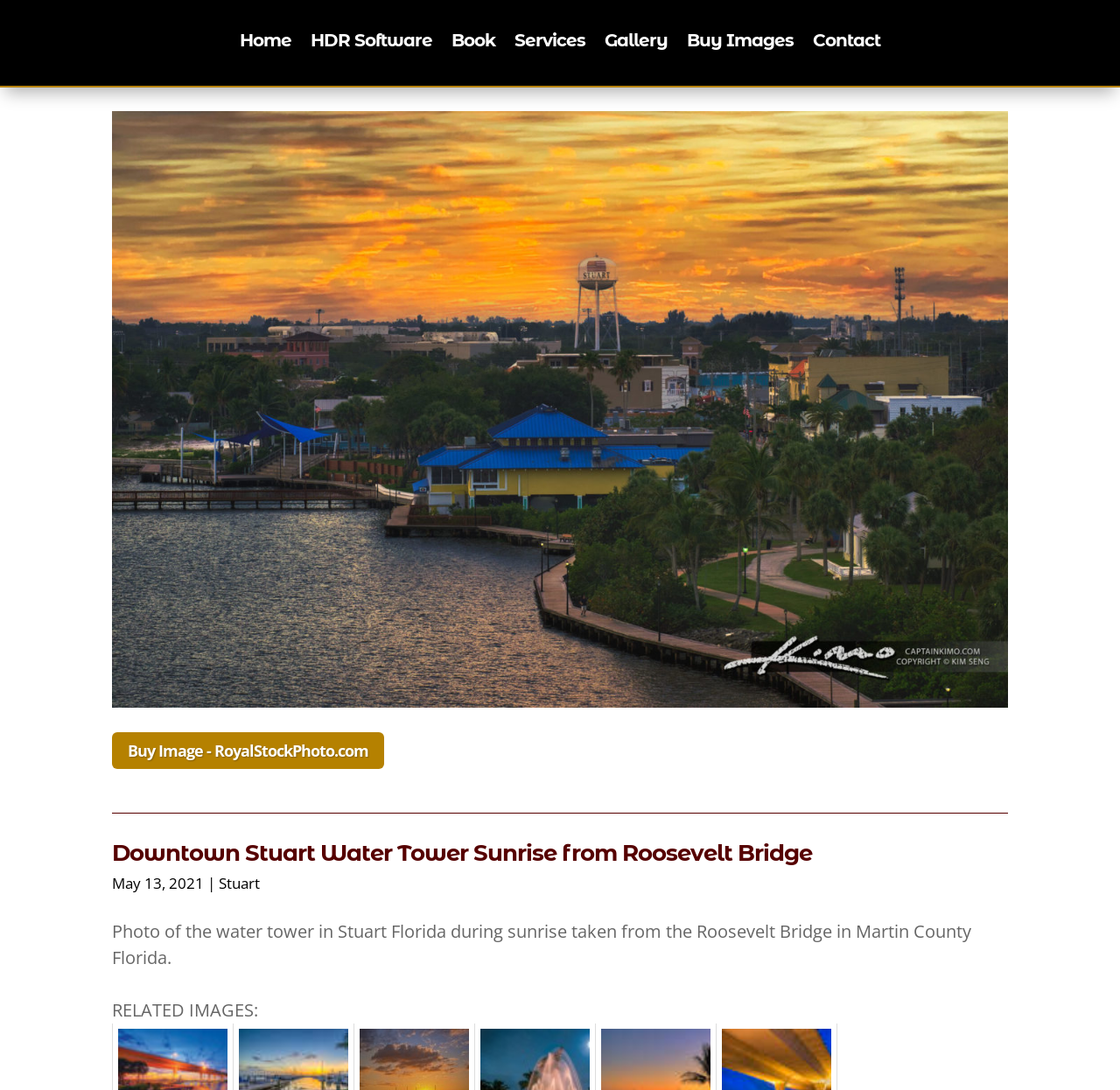How many images are related to this photo? Refer to the image and provide a one-word or short phrase answer.

Unknown